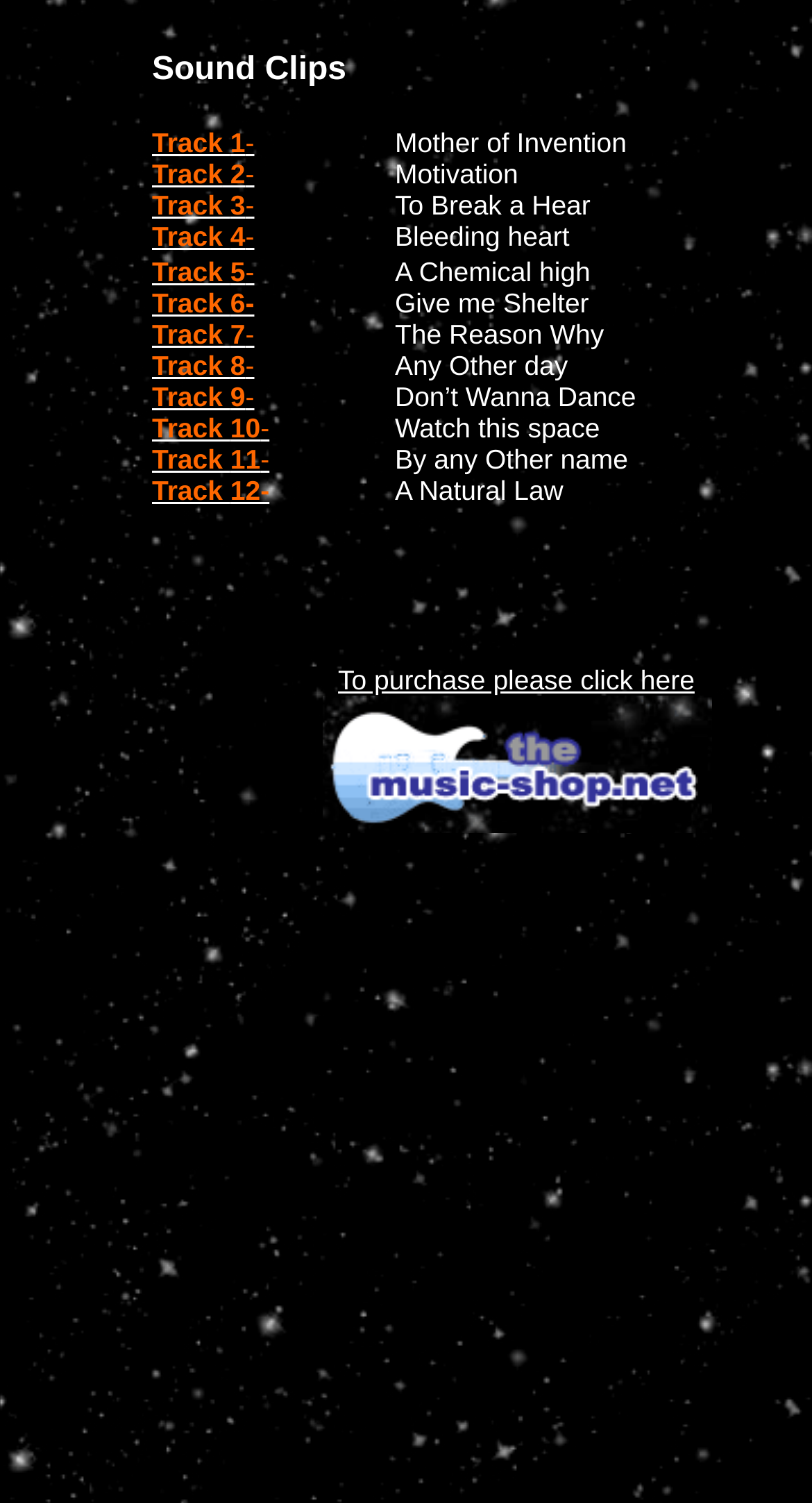Respond to the question below with a single word or phrase:
Is there an image on the webpage?

Yes